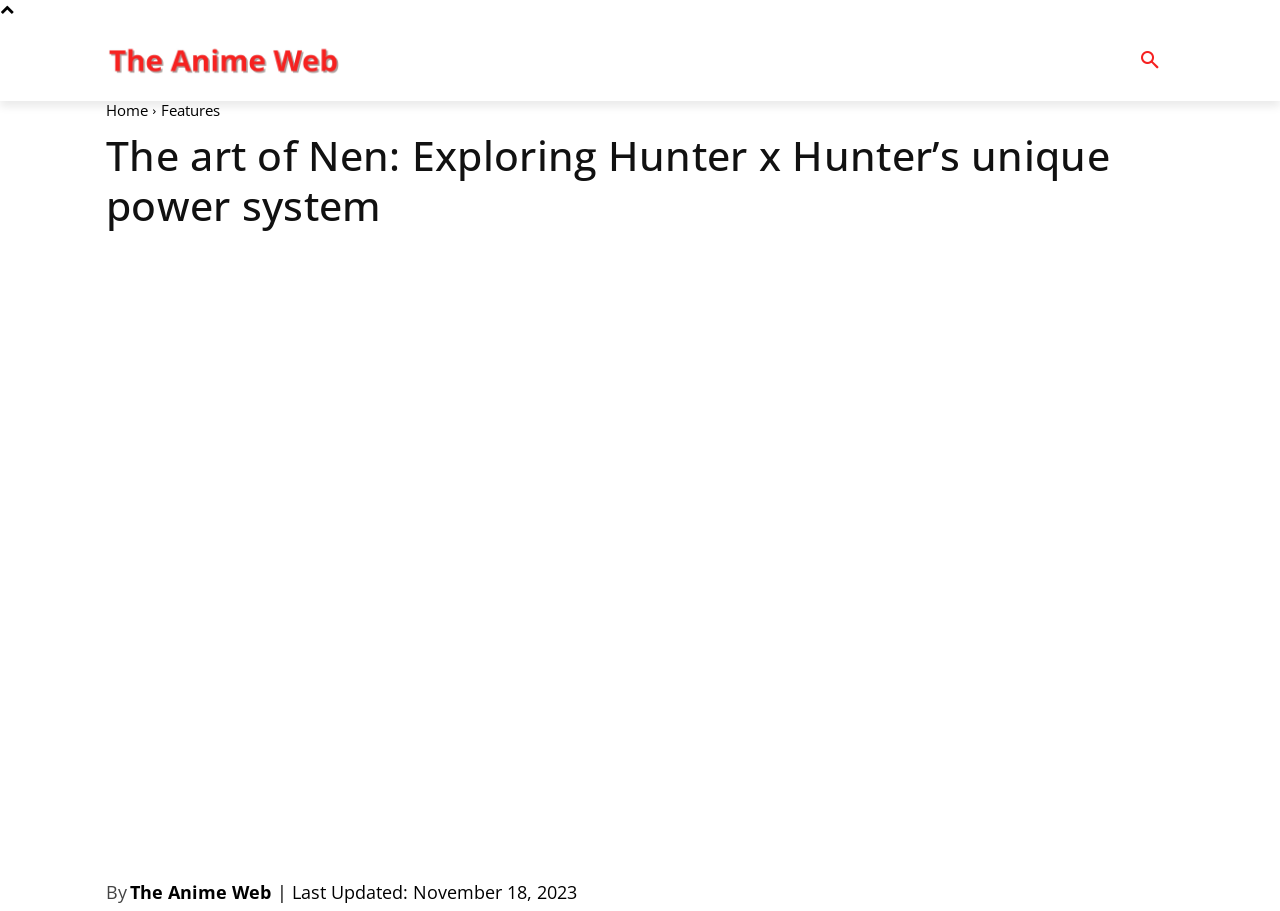Please find the bounding box coordinates of the element that needs to be clicked to perform the following instruction: "Click the logo". The bounding box coordinates should be four float numbers between 0 and 1, represented as [left, top, right, bottom].

[0.083, 0.04, 0.266, 0.094]